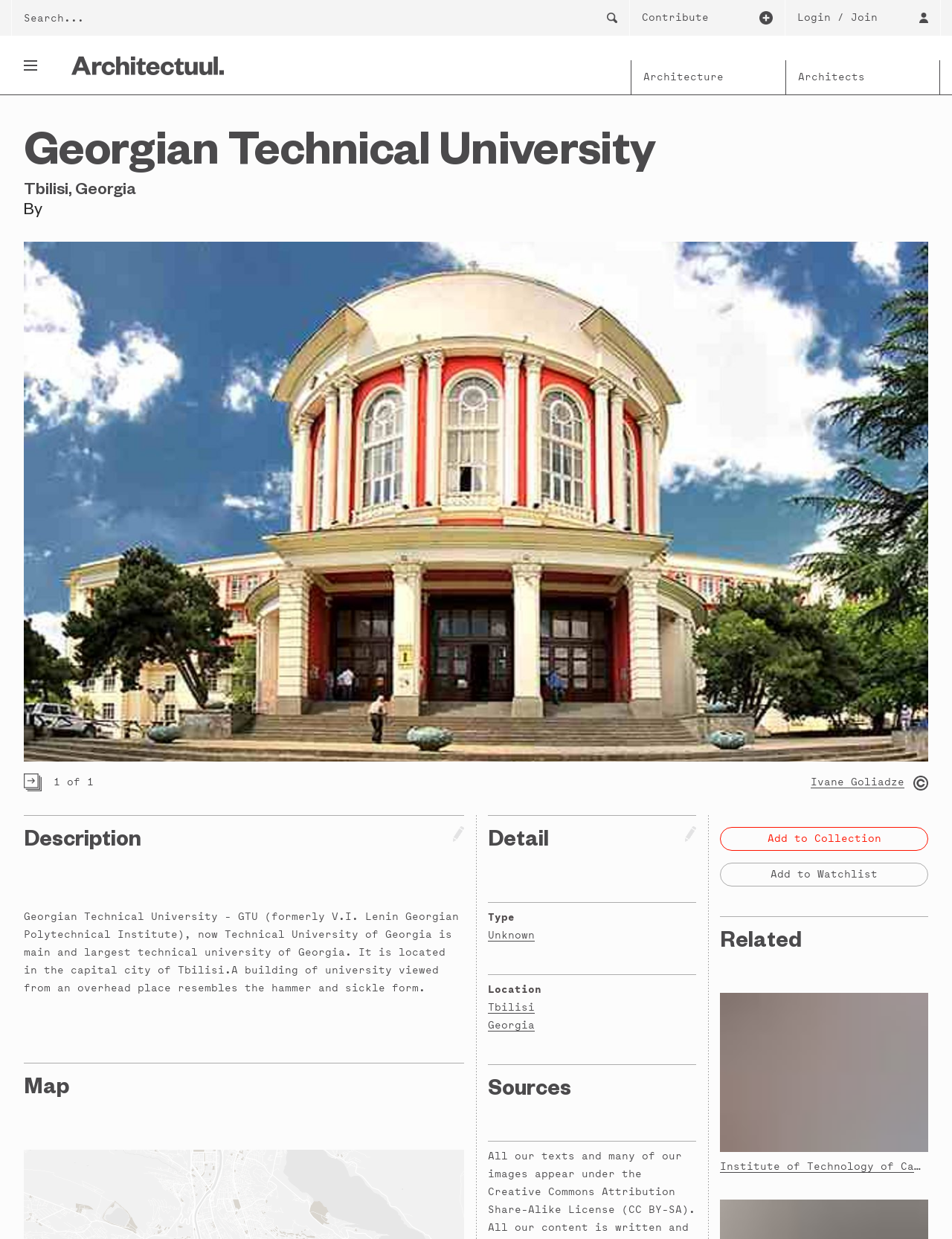What is the license of the content?
Using the picture, provide a one-word or short phrase answer.

Creative Commons Attribution Share-Alike License